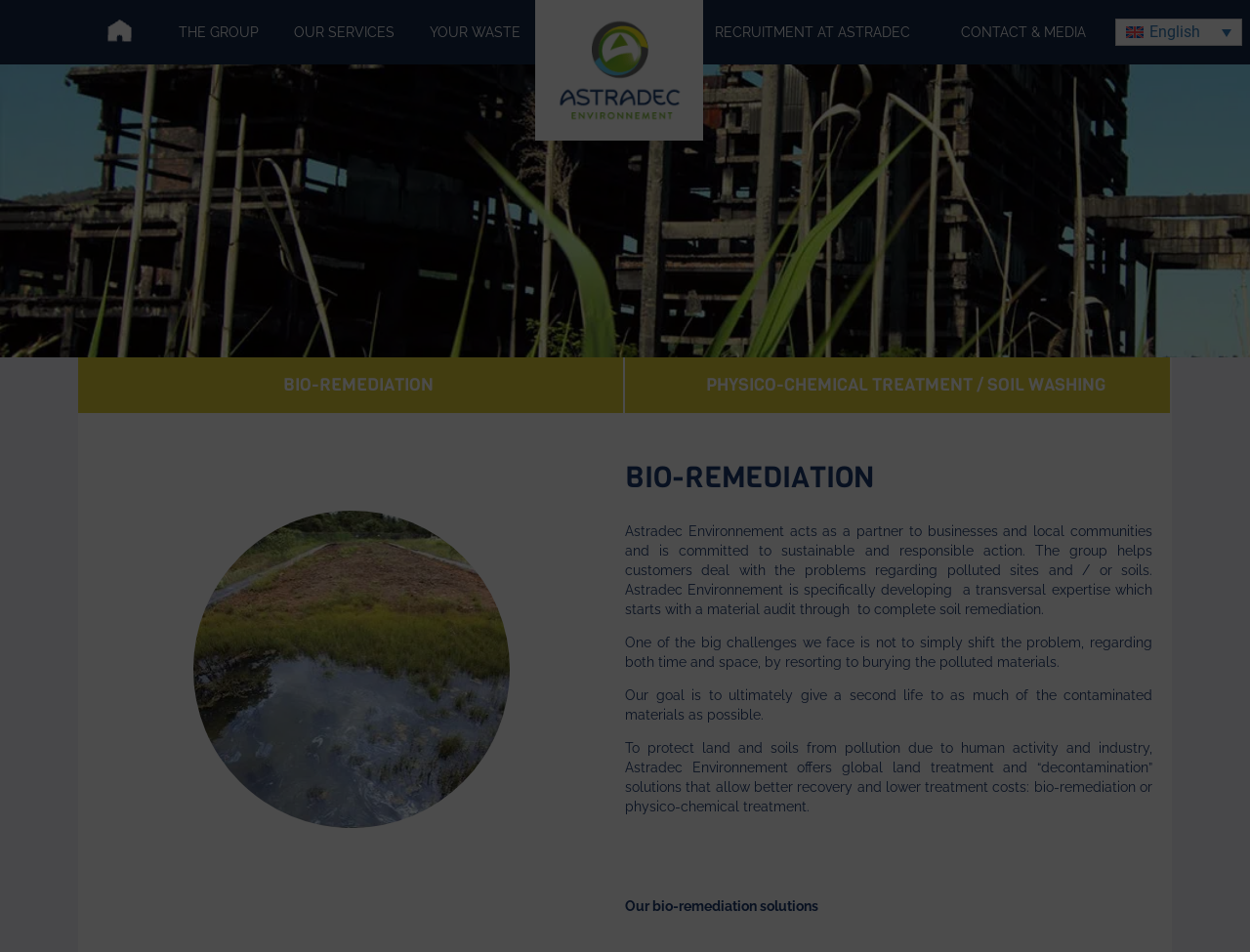What is the challenge faced by Astradec Environnement?
Based on the screenshot, provide your answer in one word or phrase.

Not shifting the problem